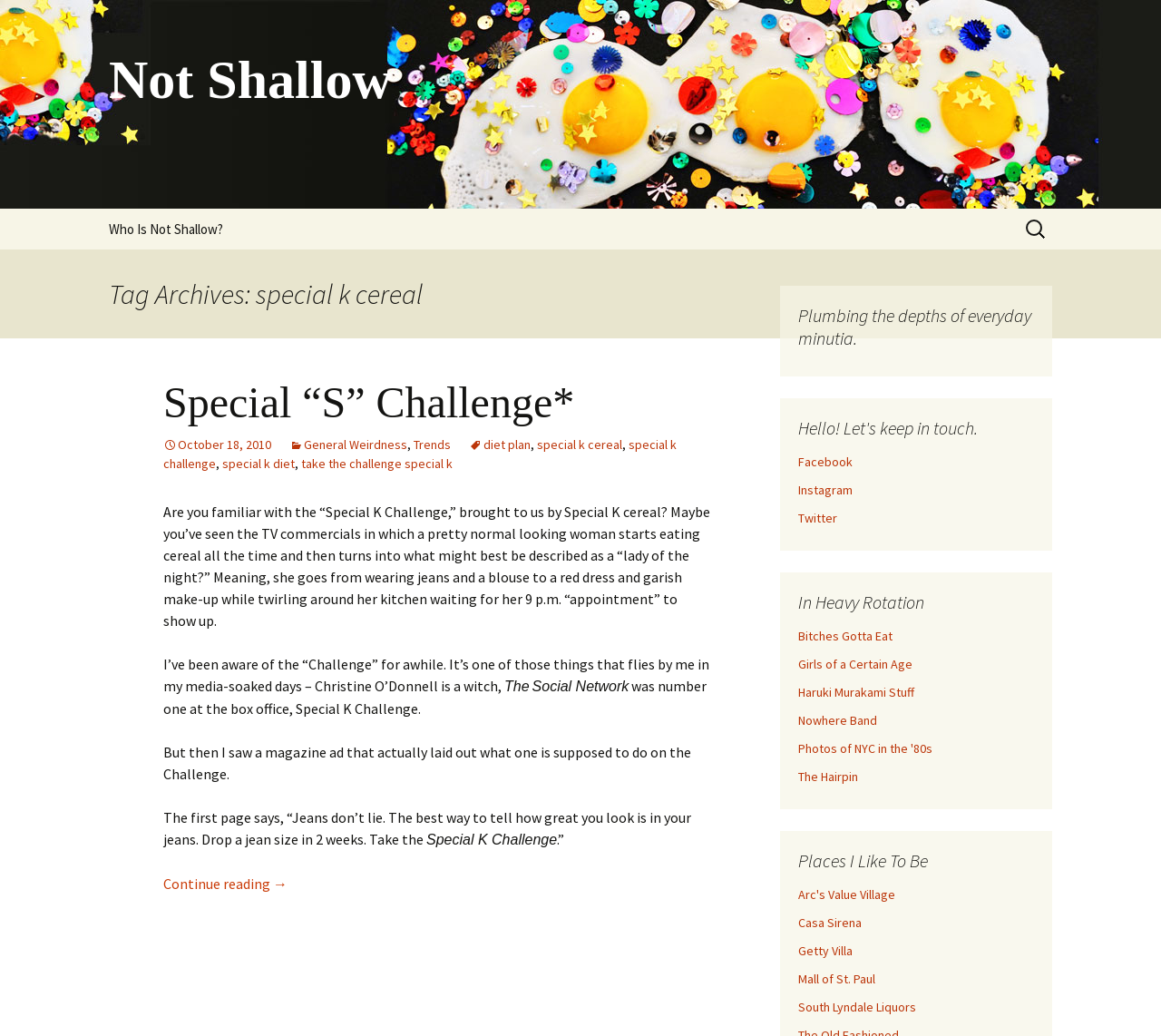Find the bounding box coordinates of the element to click in order to complete the given instruction: "Search for something."

[0.88, 0.202, 0.906, 0.24]